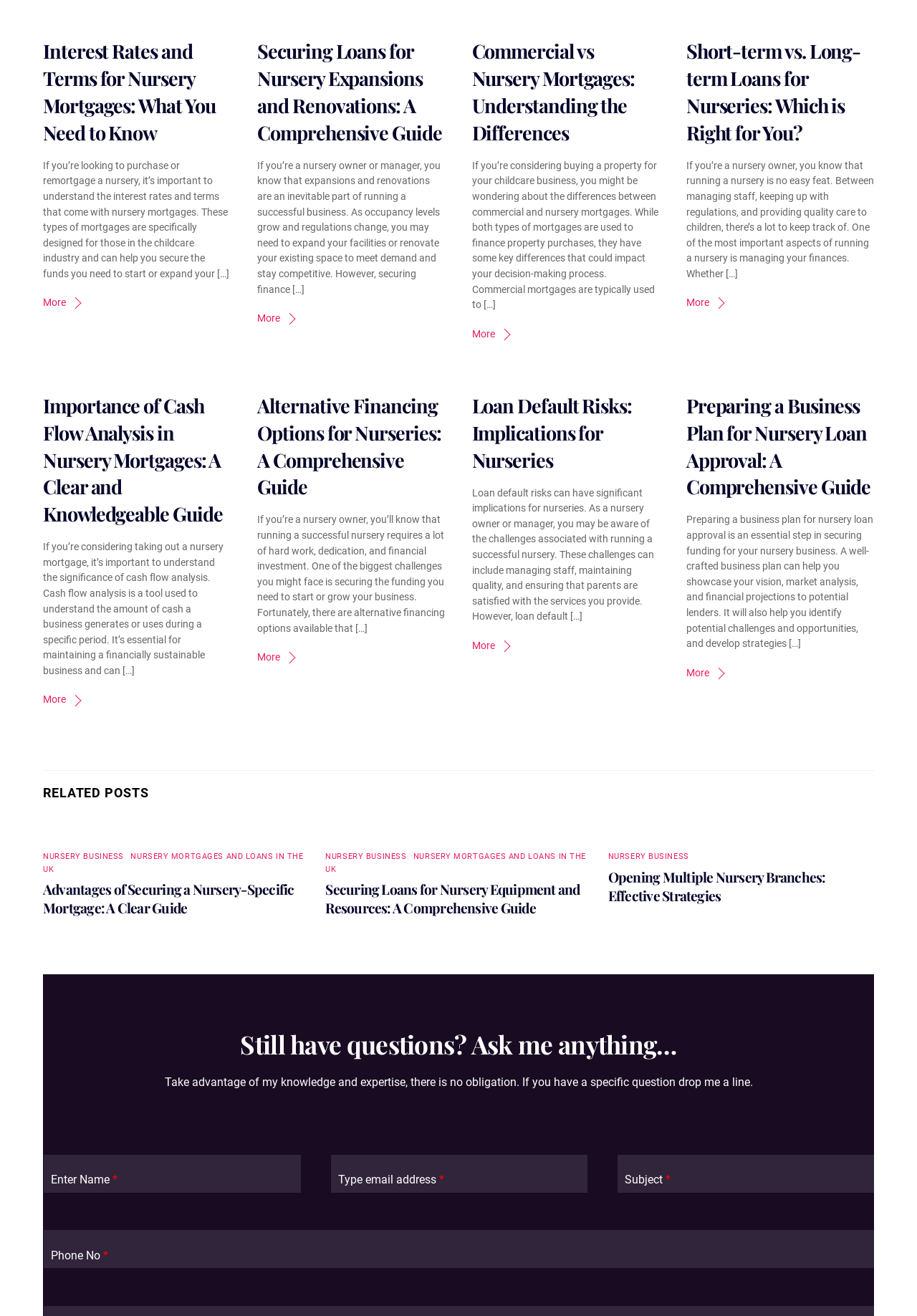Please determine the bounding box coordinates of the section I need to click to accomplish this instruction: "Enter your name".

[0.048, 0.878, 0.328, 0.906]